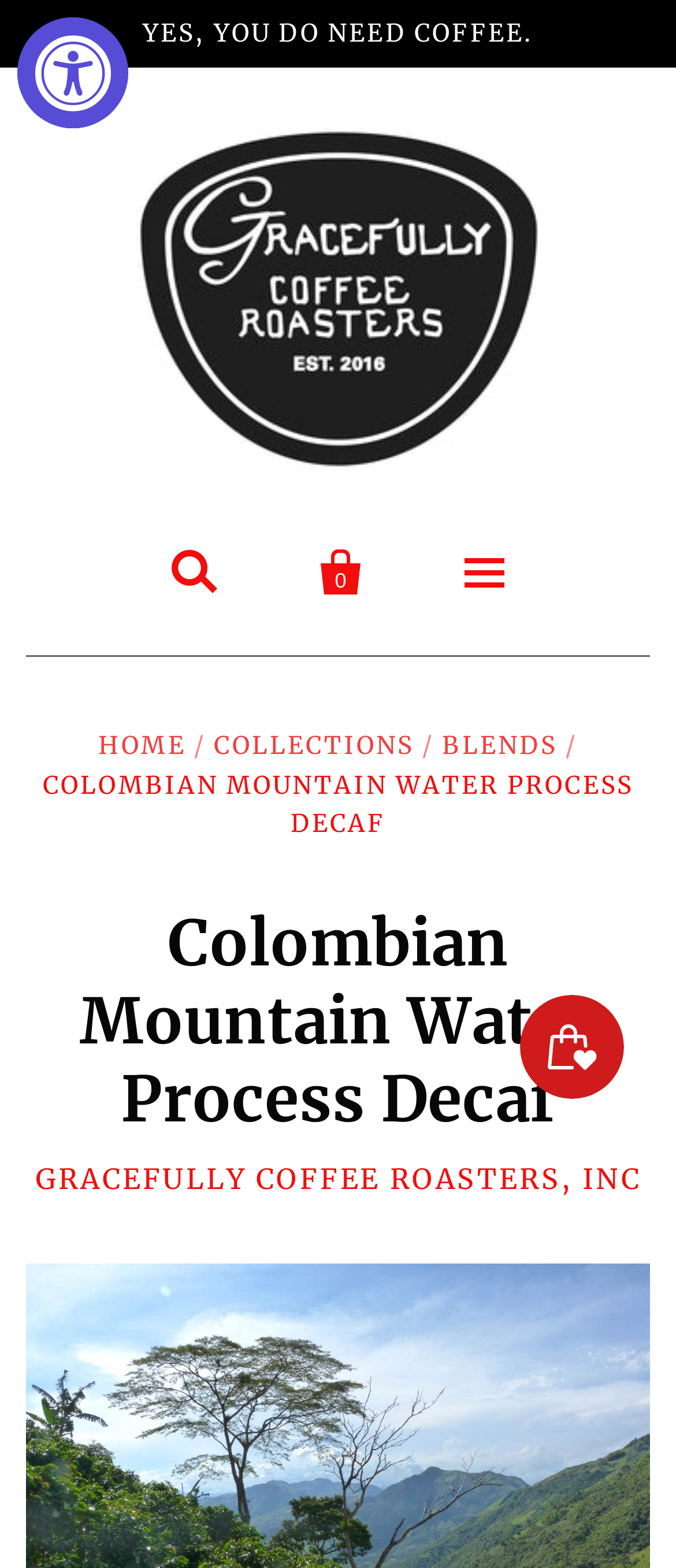Identify the bounding box coordinates for the region to click in order to carry out this instruction: "Check out merchandise". Provide the coordinates using four float numbers between 0 and 1, formatted as [left, top, right, bottom].

[0.0, 0.766, 1.0, 0.826]